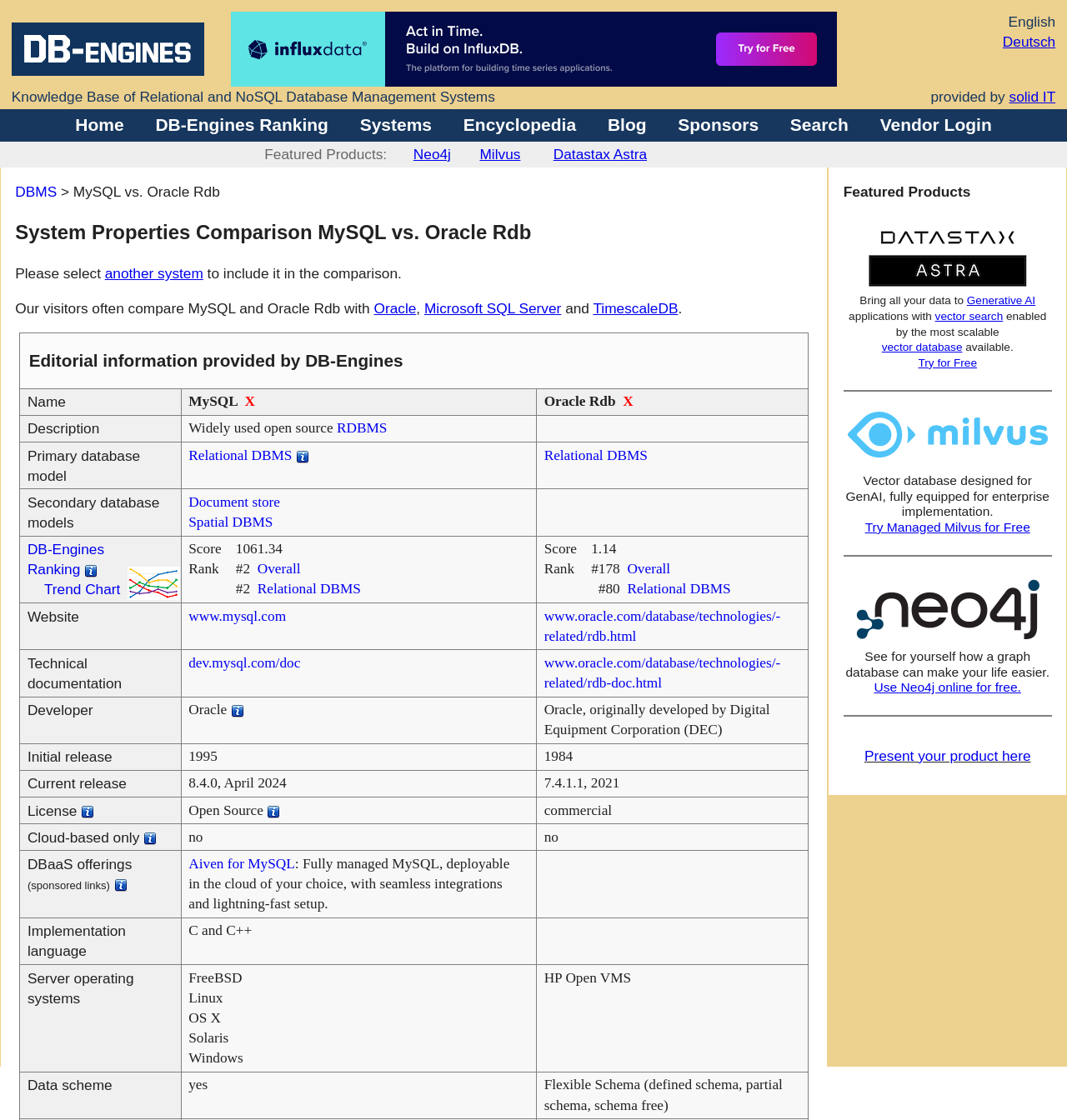What is the primary database model of Oracle Rdb?
Please provide a comprehensive answer based on the details in the screenshot.

I examined the comparison table and found the row labeled 'Primary database model'. The value in the Oracle Rdb column is 'Relational DBMS'. Therefore, the primary database model of Oracle Rdb is Relational DBMS.